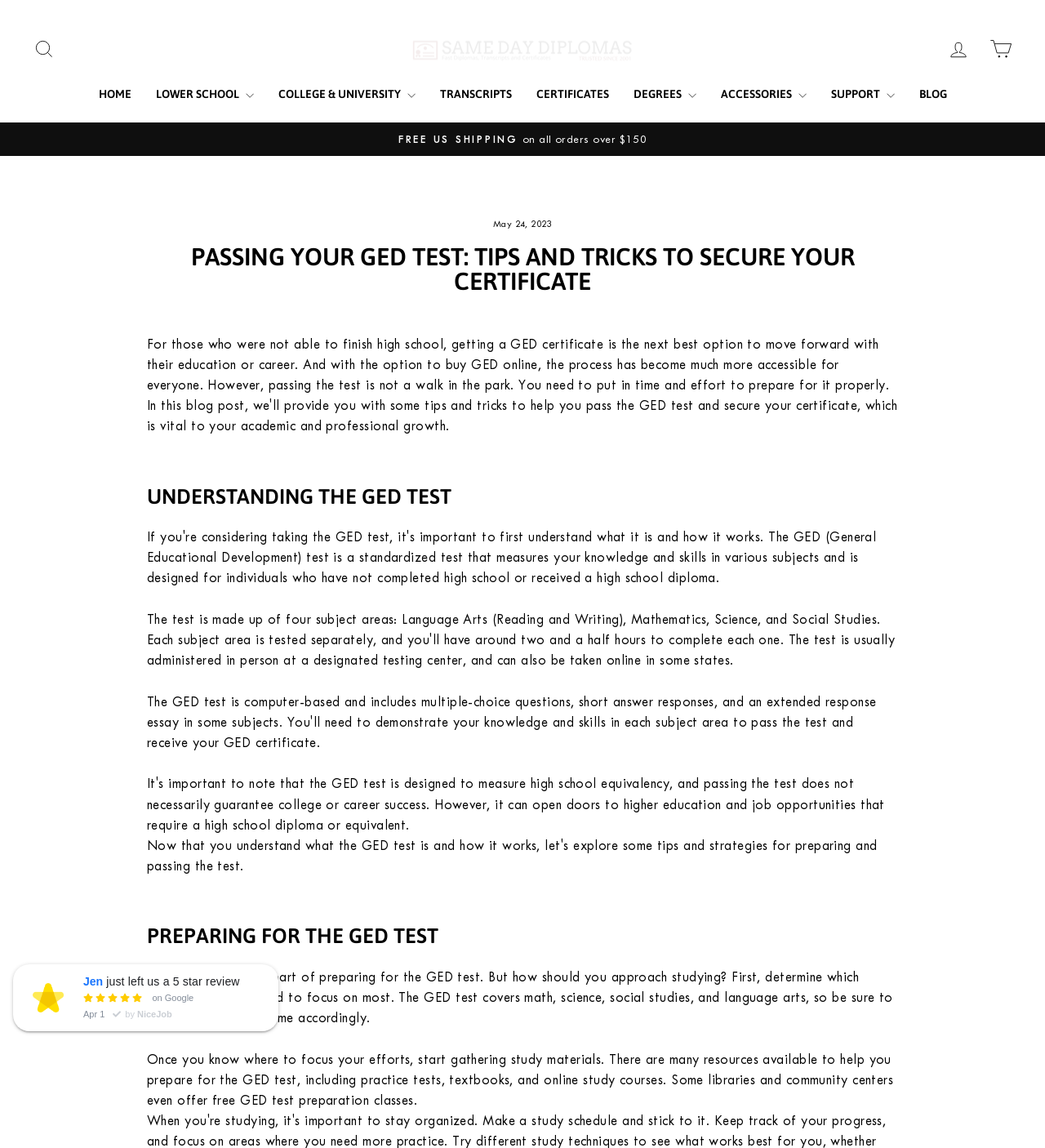Identify the bounding box coordinates of the section that should be clicked to achieve the task described: "Click the TRANSCRIPTS link".

[0.409, 0.072, 0.501, 0.092]